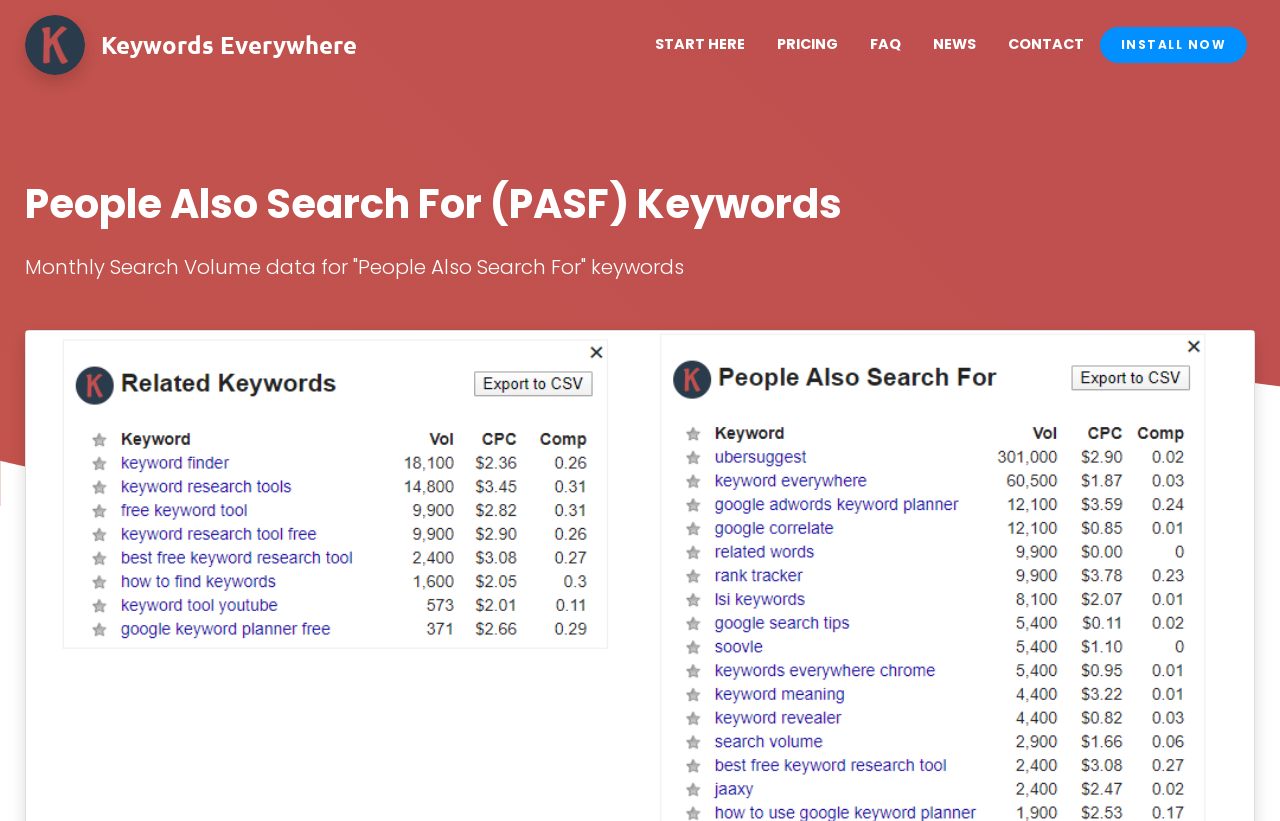Provide a comprehensive description of the webpage.

The webpage is about Keywords Everywhere, a Chrome extension and Firefox add-on that provides search volume data for "People Also Search For" keywords. At the top left, there is a link to "Keywords Everywhere" accompanied by a small image with the same name. 

Below this, there is a horizontal navigation menu with five links: "START HERE", "PRICING", "FAQ", "NEWS", and "CONTACT", evenly spaced and aligned to the center of the page. 

To the right of the navigation menu, there is a prominent "INSTALL NOW" button. Next to the button, there is a small, empty space with two non-breaking spaces.

The main content of the page is divided into a header section that spans the full width of the page. The header contains a heading that reads "People Also Search For (PASF) Keywords" and a paragraph of text that explains the purpose of the extension, which is to provide monthly search volume data for "People Also Search For" keywords.